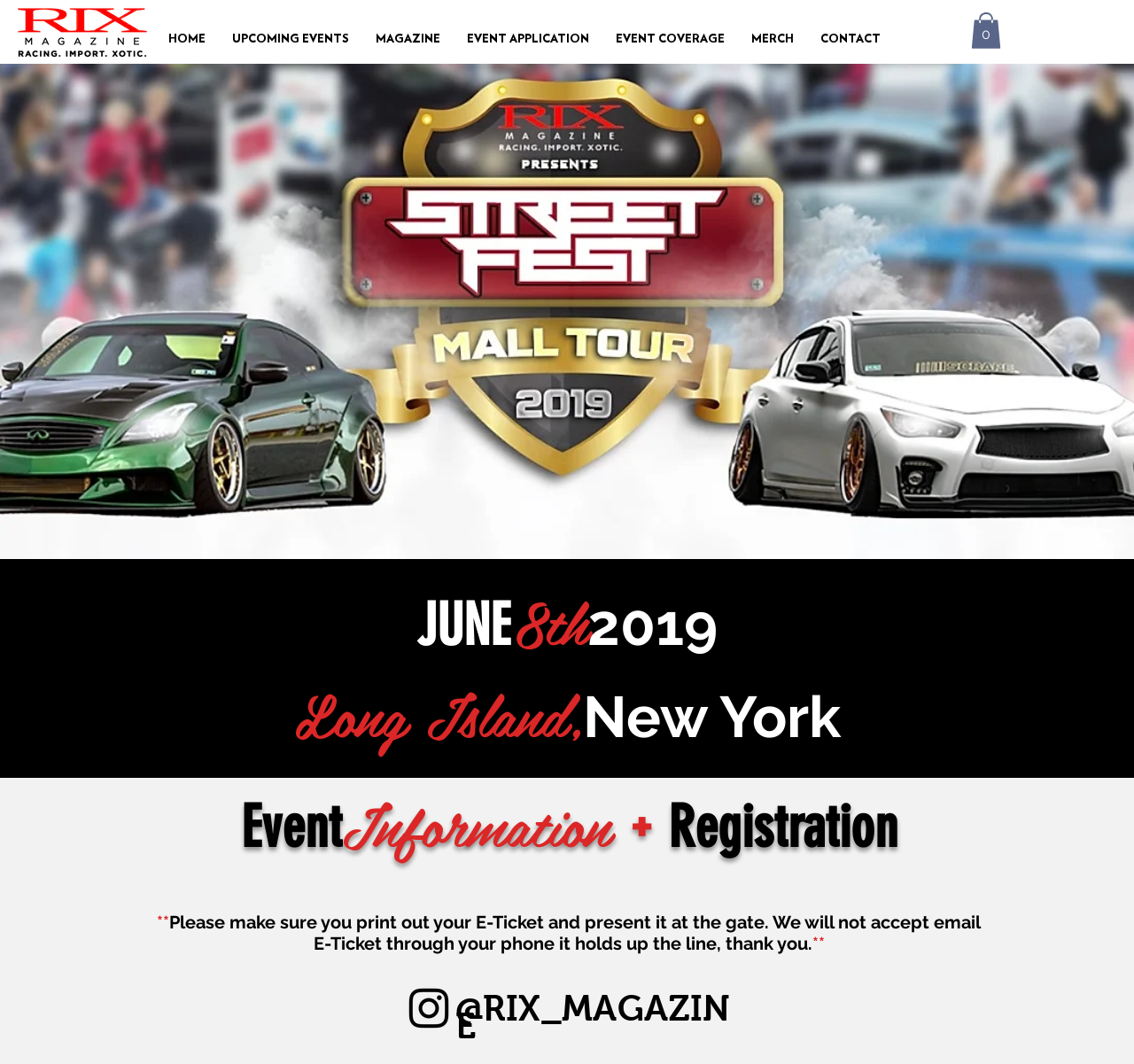Locate the bounding box coordinates of the element to click to perform the following action: 'open event application'. The coordinates should be given as four float values between 0 and 1, in the form of [left, top, right, bottom].

[0.4, 0.021, 0.531, 0.054]